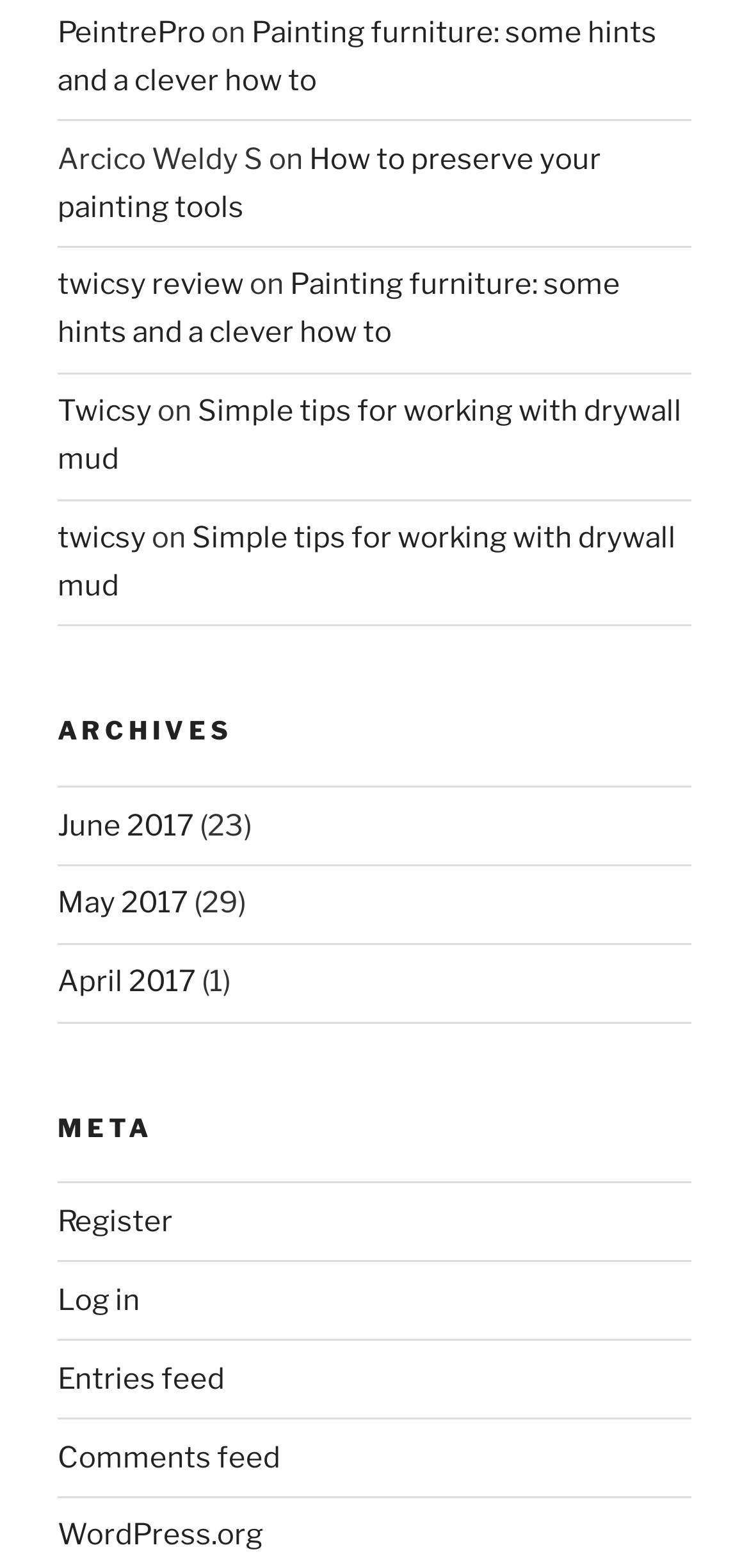Predict the bounding box coordinates of the area that should be clicked to accomplish the following instruction: "Click on 'Register'". The bounding box coordinates should consist of four float numbers between 0 and 1, i.e., [left, top, right, bottom].

[0.077, 0.768, 0.231, 0.79]